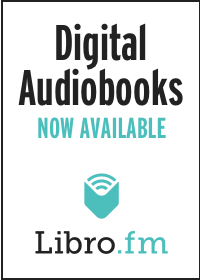Use a single word or phrase to answer the question: 
What is emphasized in the bold black text?

Excitement